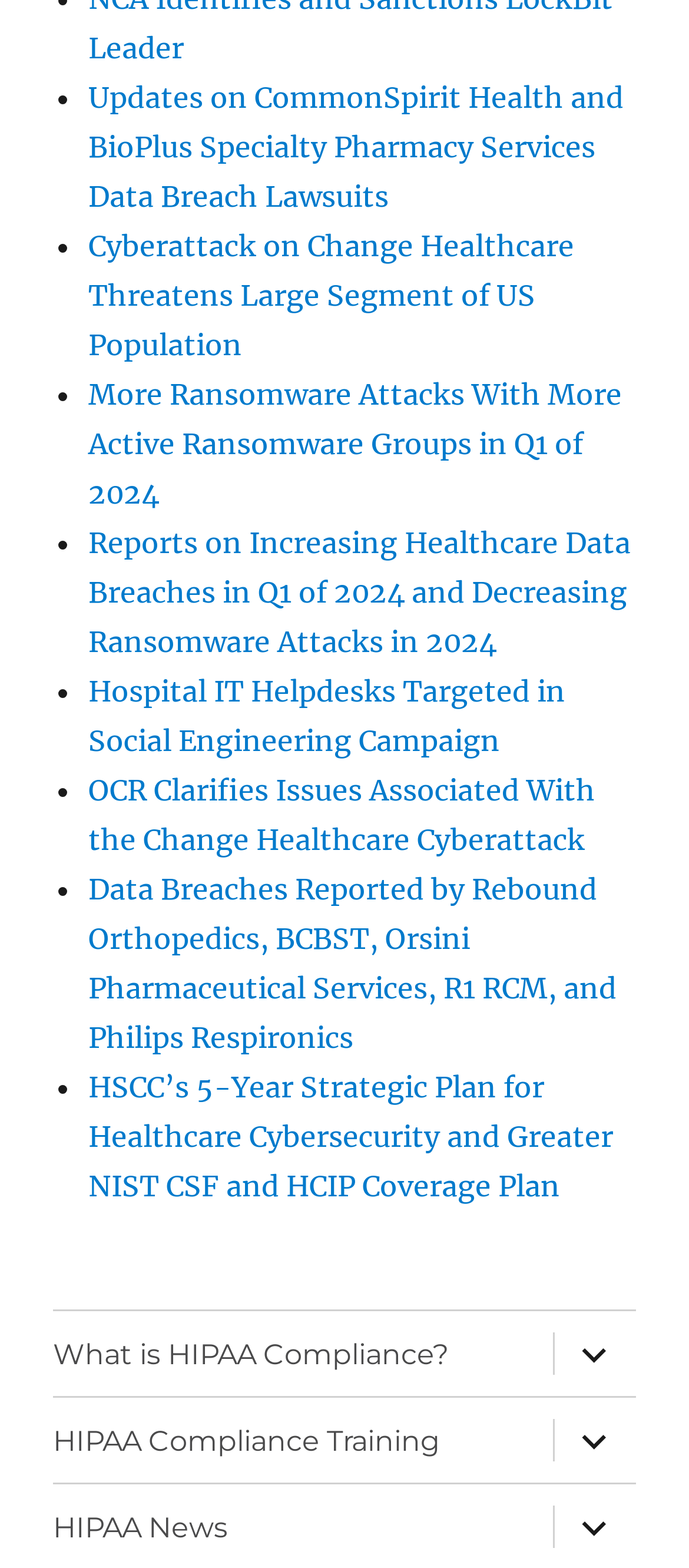Is the link 'What is HIPAA Compliance?' related to HIPAA?
Based on the visual, give a brief answer using one word or a short phrase.

Yes